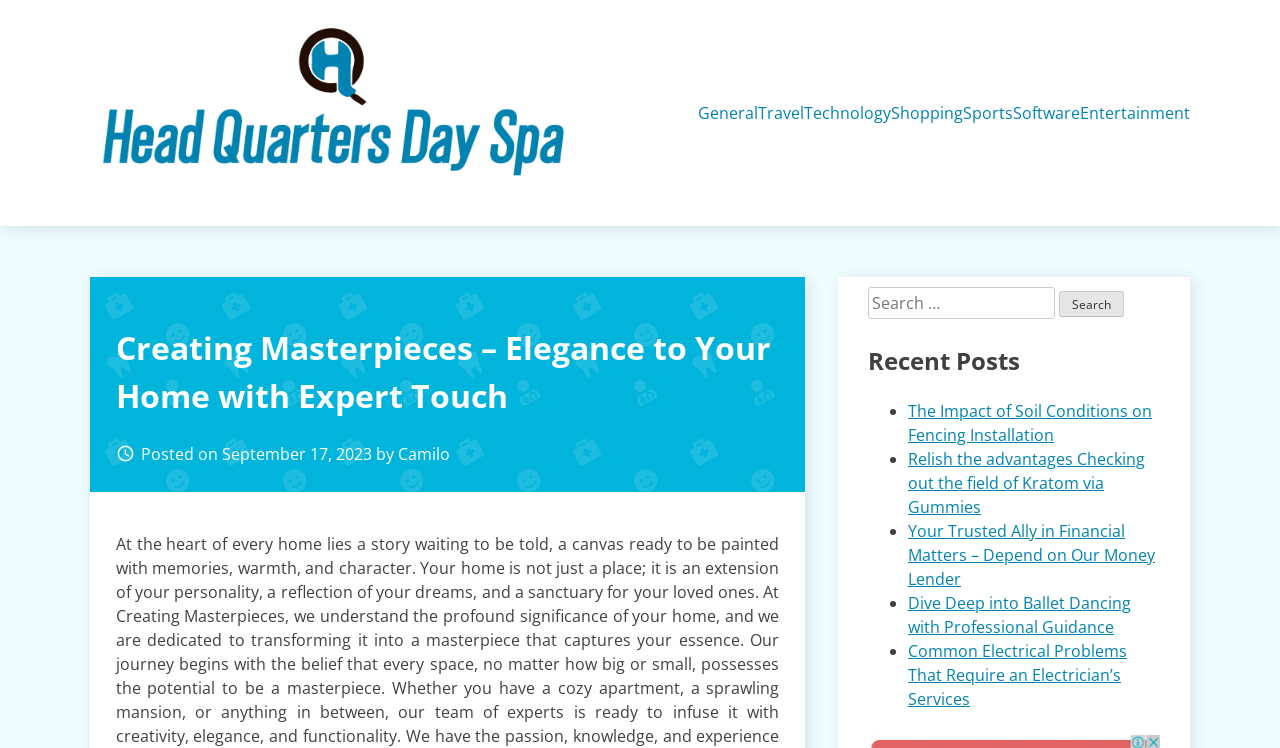Identify the bounding box coordinates of the area that should be clicked in order to complete the given instruction: "Read the post about The Impact of Soil Conditions on Fencing Installation". The bounding box coordinates should be four float numbers between 0 and 1, i.e., [left, top, right, bottom].

[0.709, 0.535, 0.9, 0.596]